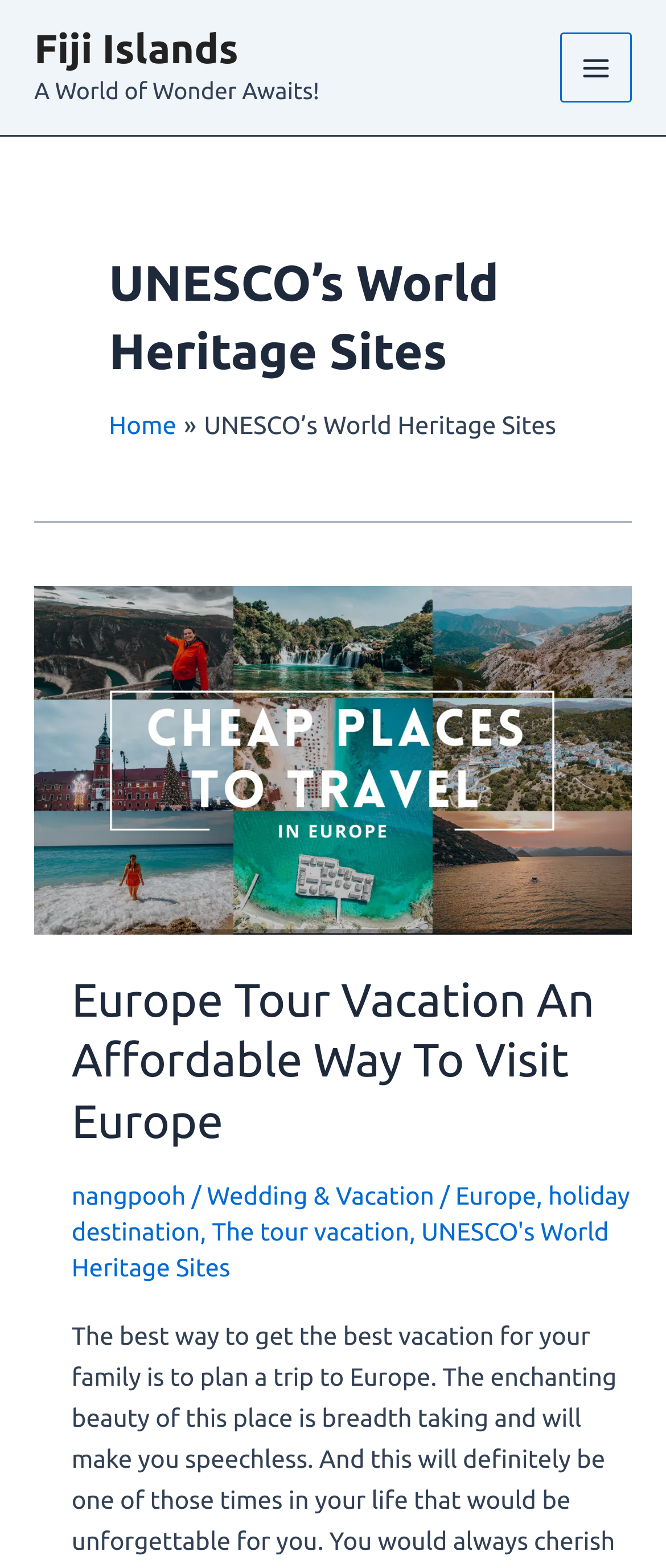What is the principal heading displayed on the webpage?

UNESCO’s World Heritage Sites